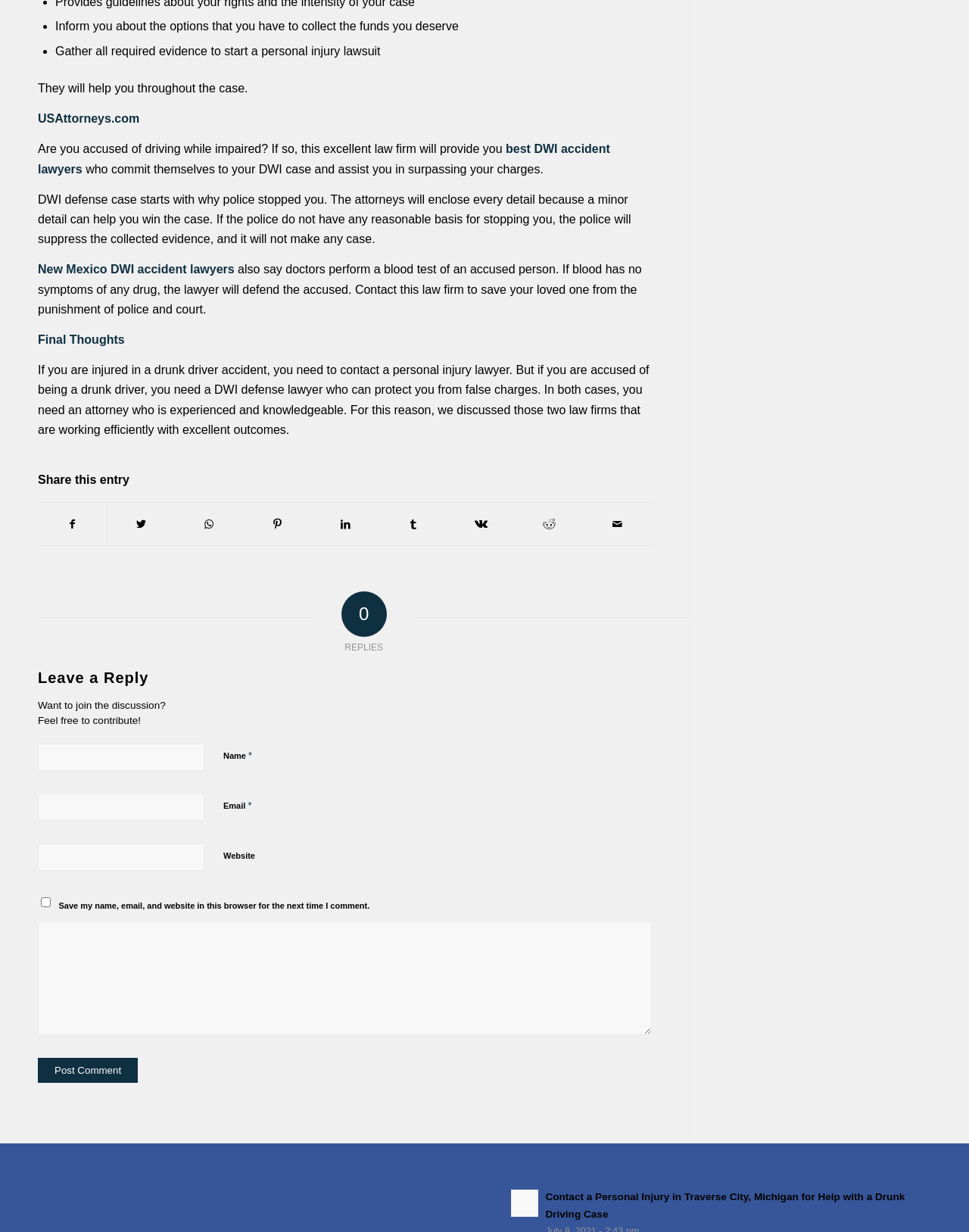Find the bounding box coordinates for the element that must be clicked to complete the instruction: "Click the 'Post Comment' button". The coordinates should be four float numbers between 0 and 1, indicated as [left, top, right, bottom].

[0.039, 0.859, 0.142, 0.879]